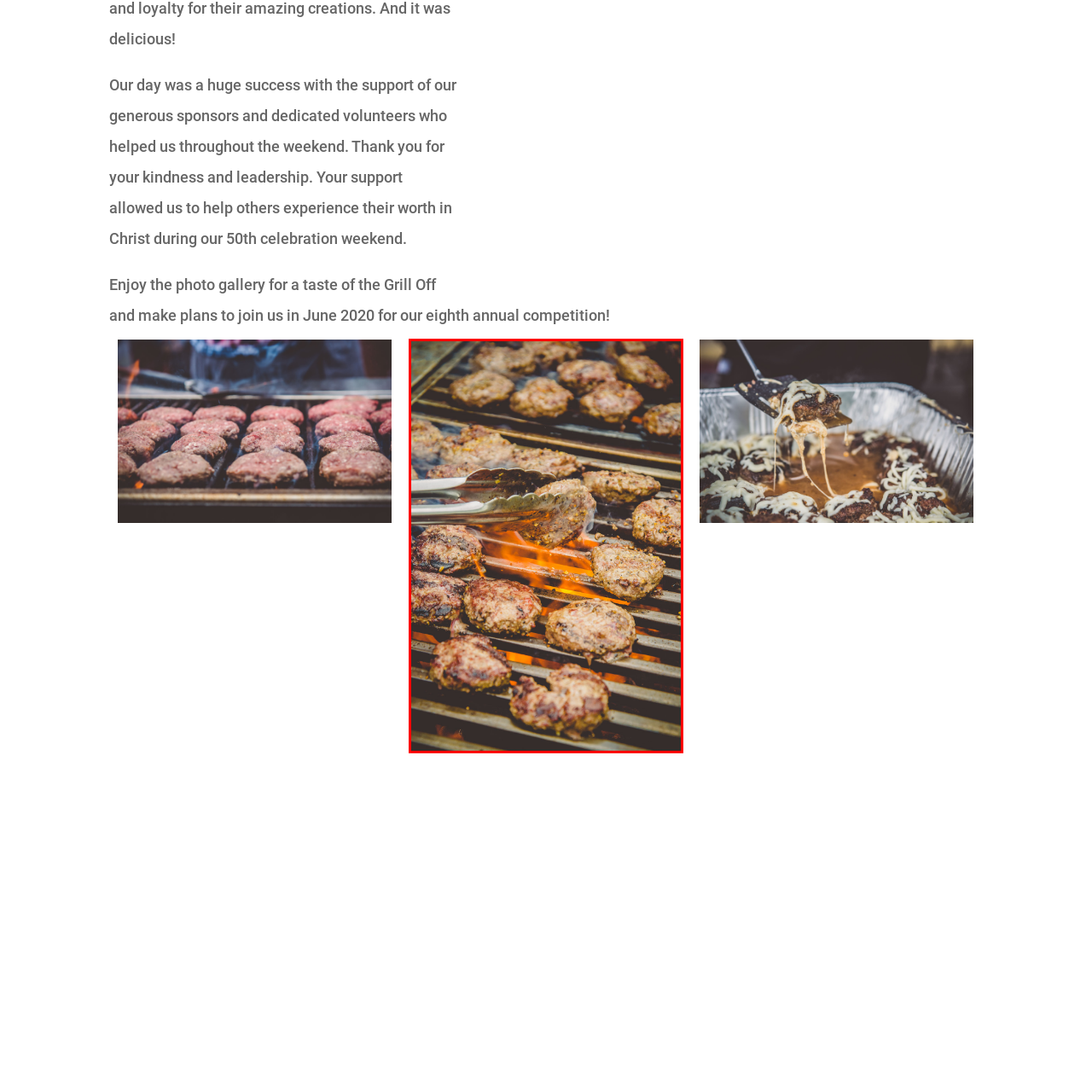What is the color of the patty's exterior?  
Pay attention to the image within the red frame and give a detailed answer based on your observations from the image.

The caption describes the patty's exterior as 'golden-brown', which suggests that the patty has been cooked to a golden-brown color on the outside.